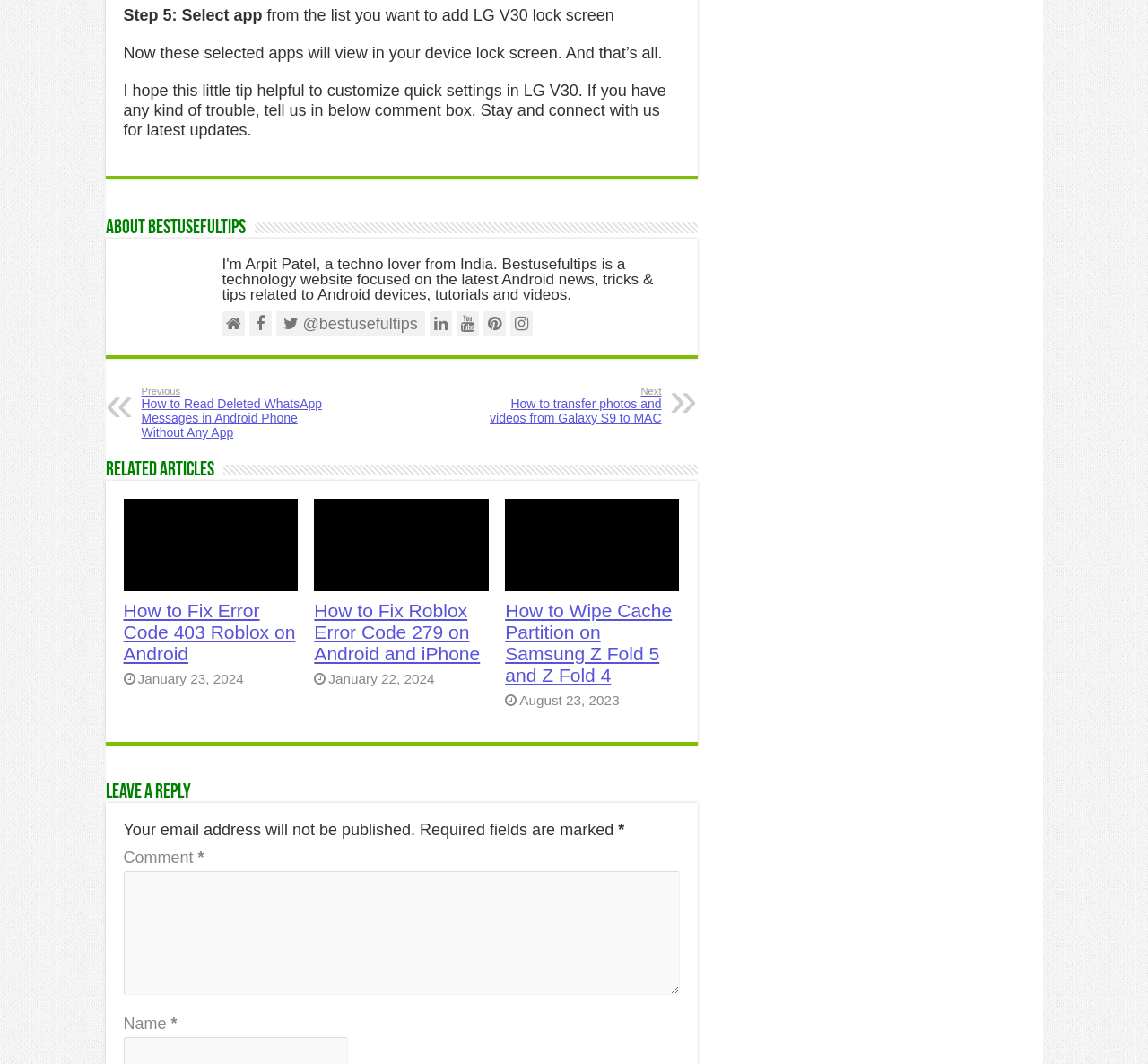Look at the image and answer the question in detail:
What is the purpose of the 'Related Articles' section?

The 'Related Articles' section contains links to other articles with similar topics, suggesting that its purpose is to show users related articles that they might be interested in.